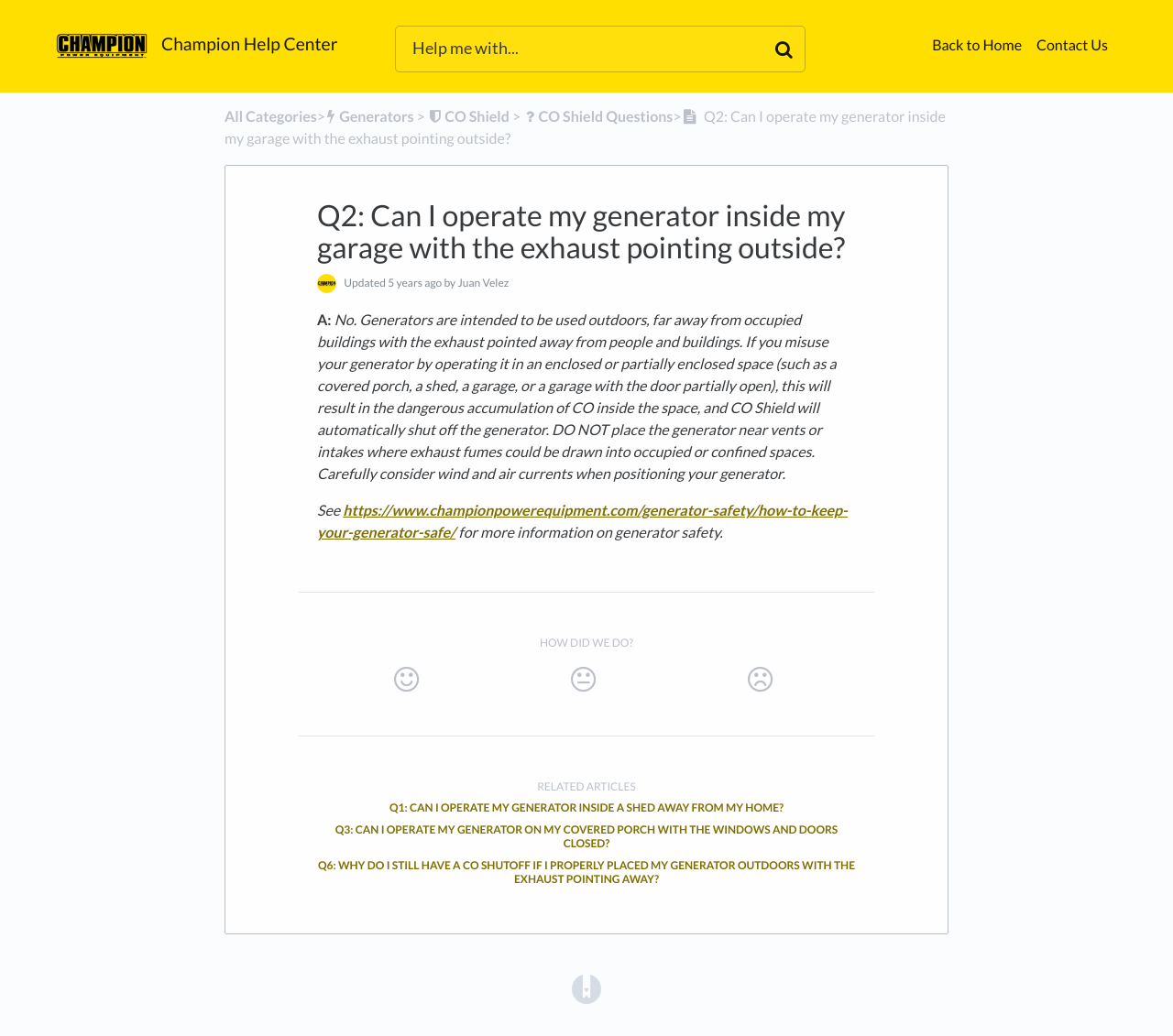Locate the coordinates of the bounding box for the clickable region that fulfills this instruction: "Search for something in the help center".

[0.337, 0.025, 0.687, 0.07]